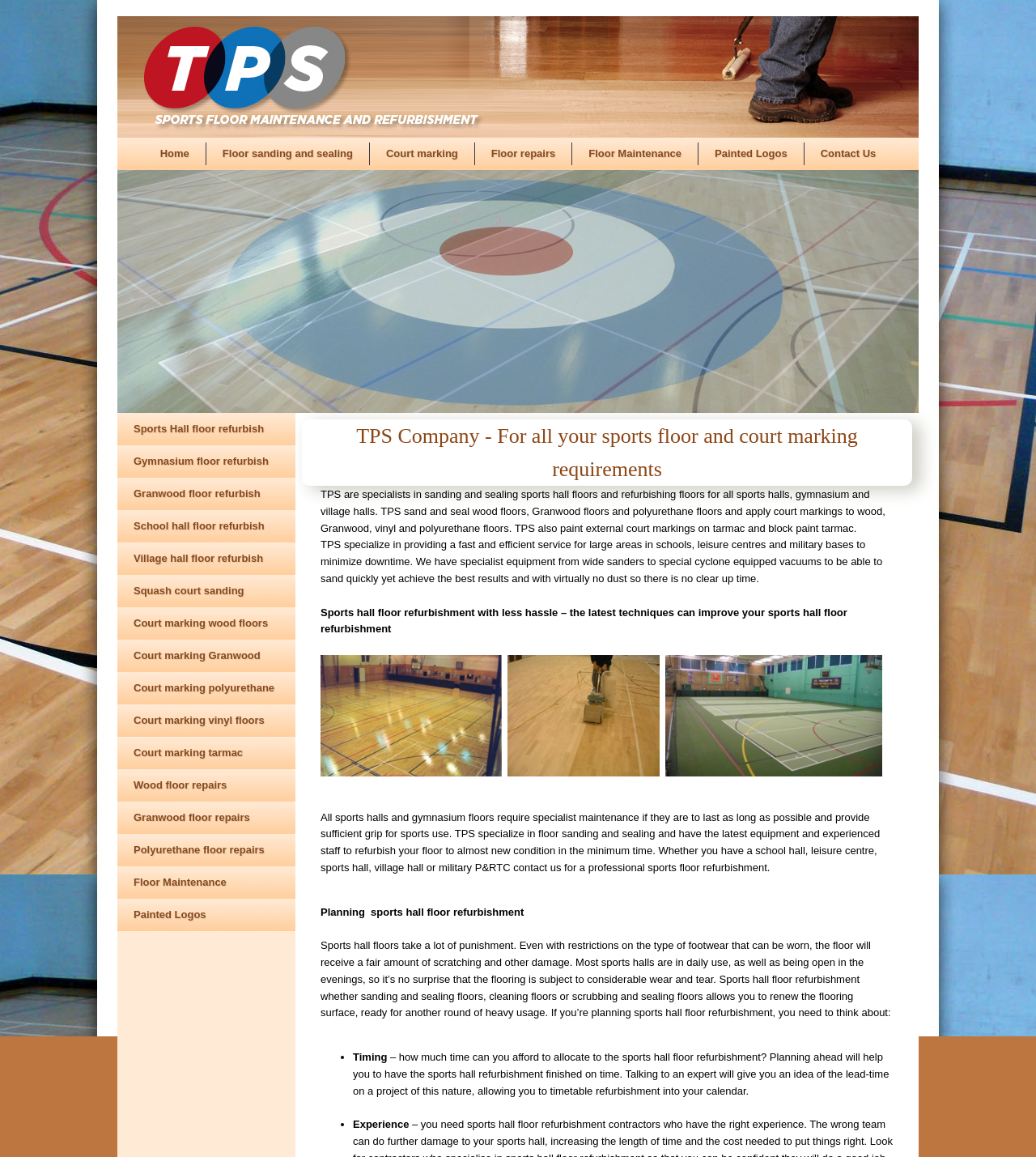Identify the bounding box for the element characterized by the following description: "Polyurethane floor repairs".

[0.458, 0.147, 0.614, 0.172]